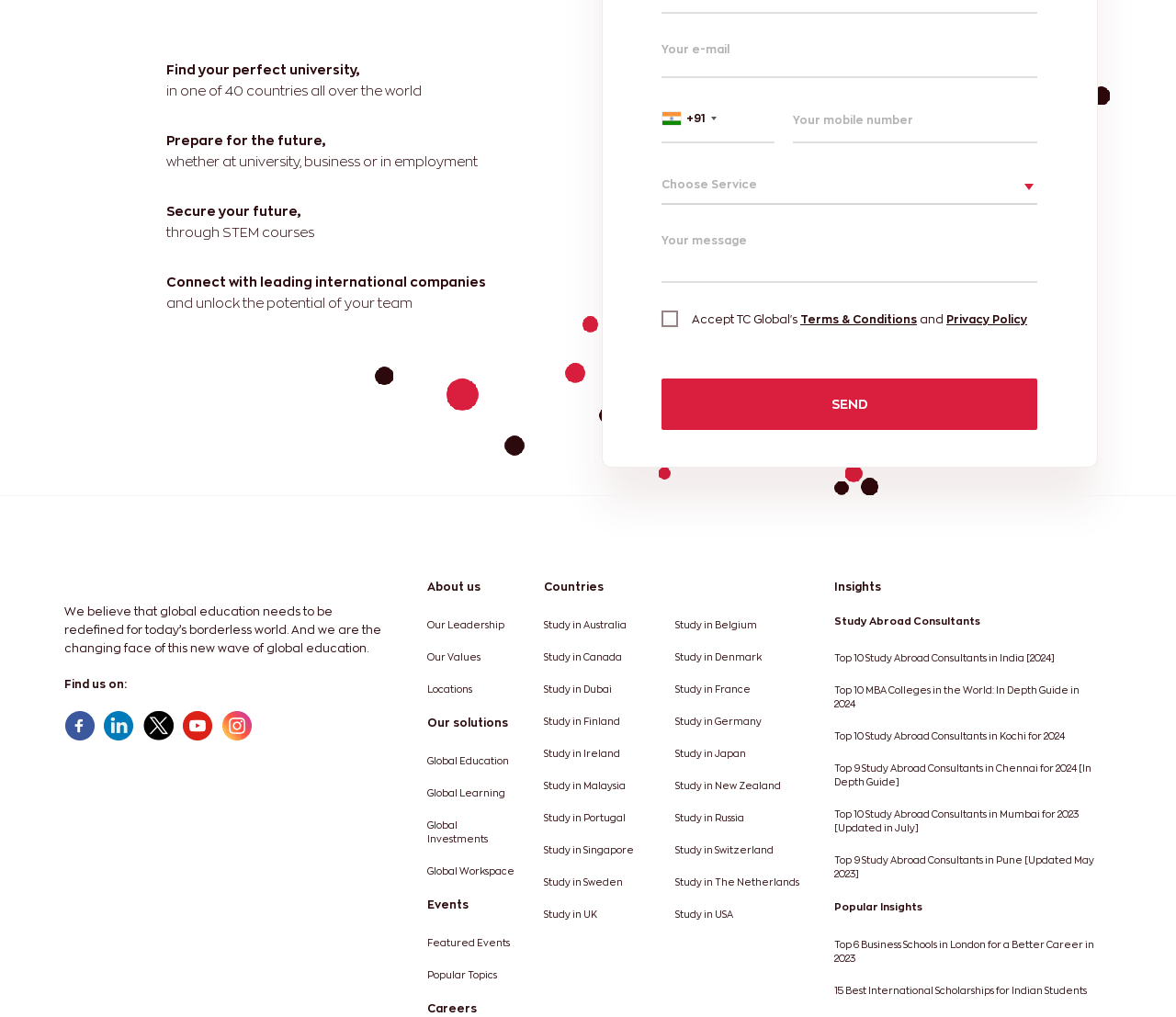Find the bounding box coordinates of the clickable element required to execute the following instruction: "Read the Terms & Conditions". Provide the coordinates as four float numbers between 0 and 1, i.e., [left, top, right, bottom].

[0.68, 0.308, 0.78, 0.32]